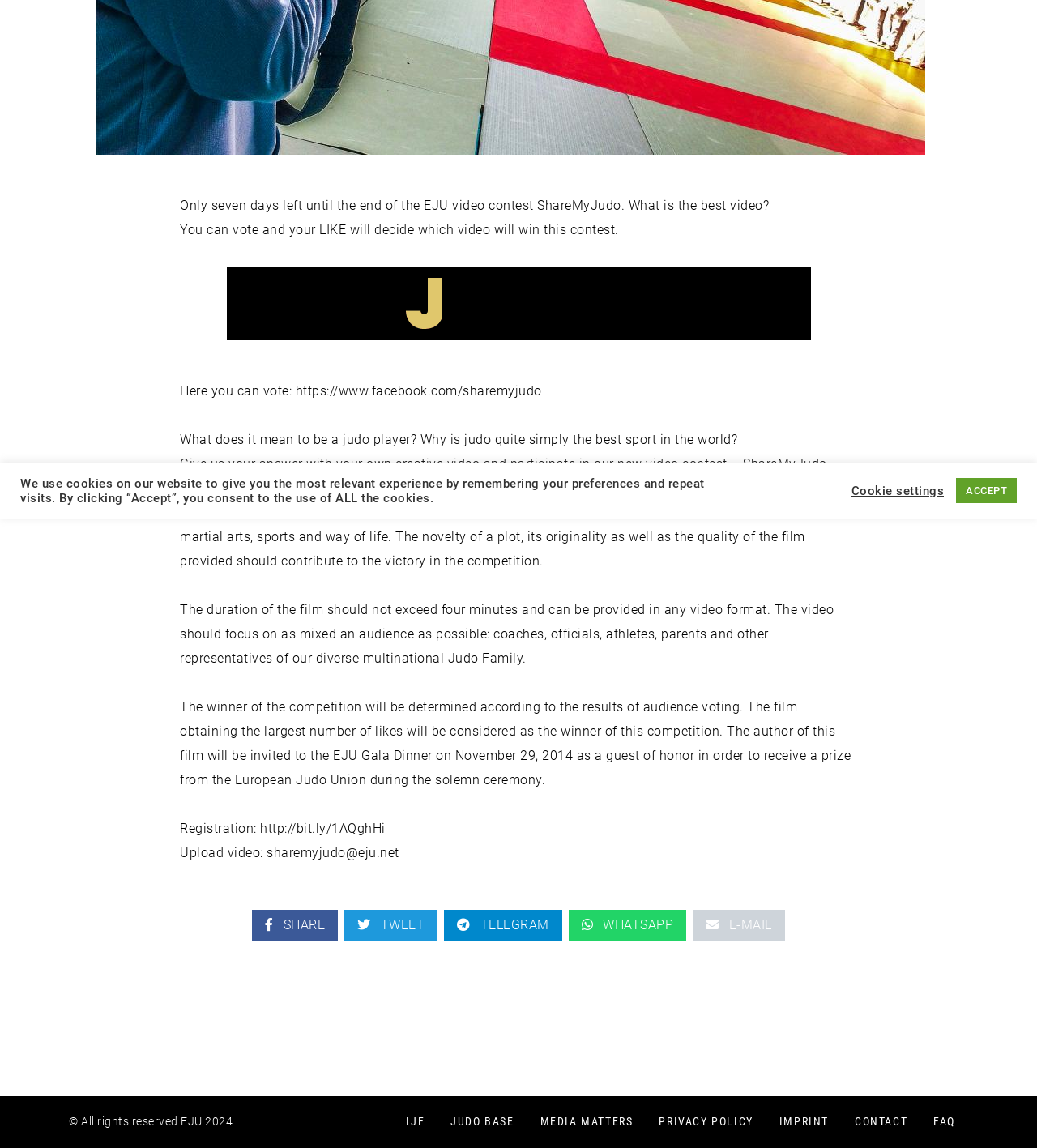Predict the bounding box for the UI component with the following description: "Share".

[0.243, 0.793, 0.326, 0.82]